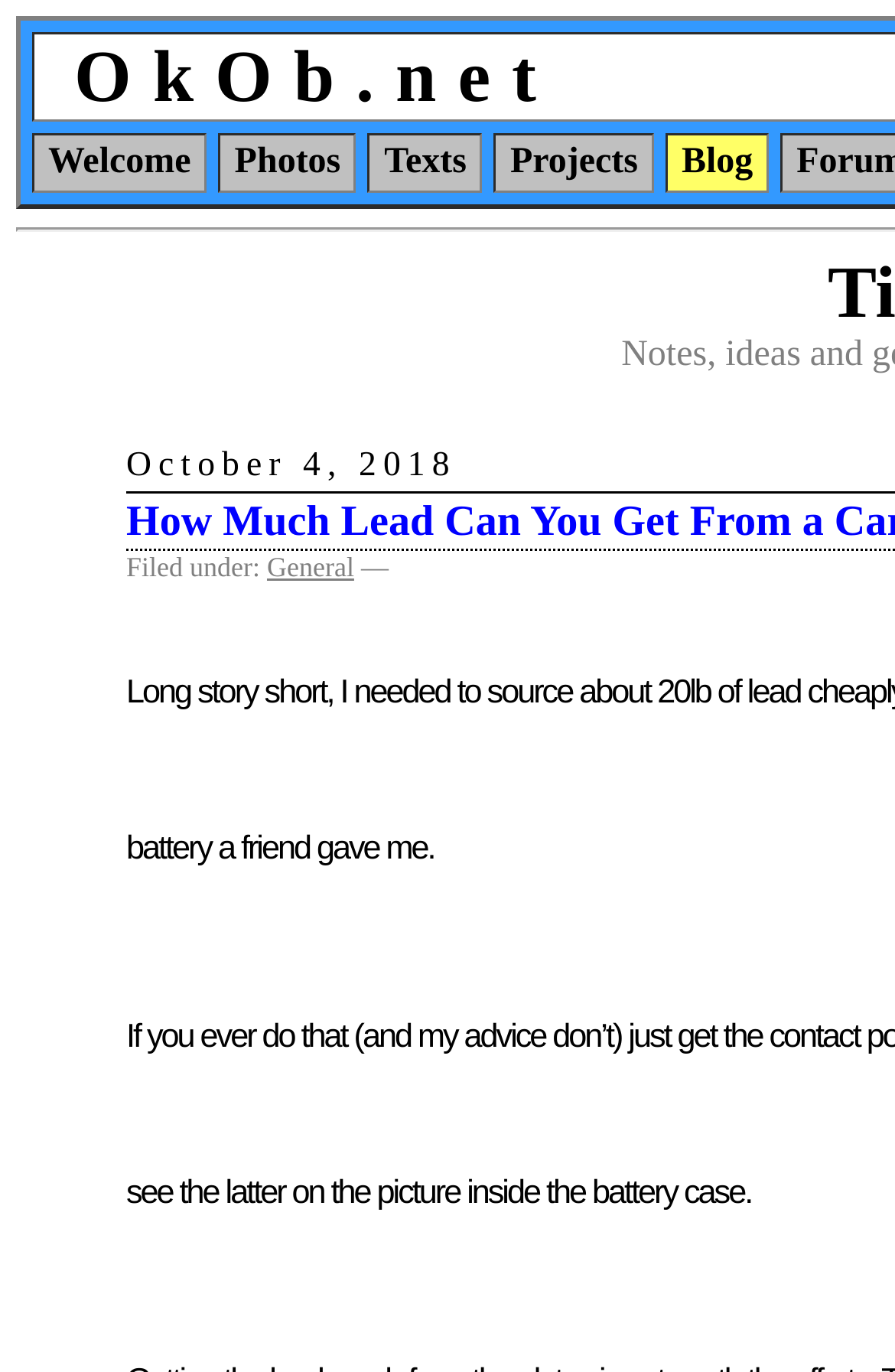Convey a detailed summary of the webpage, mentioning all key elements.

The webpage is a blog post titled "How Much Lead Can You Get From a Car Battery" on a "Tips & Tricks Blog". At the top, there is a navigation menu with five grid cells, each containing a link: "Welcome", "Photos", "Texts", "Projects", and "Blog". These links are positioned horizontally, with "Welcome" on the left and "Blog" on the right.

Below the navigation menu, there is a section with a label "Filed under:" followed by a link "General" and a dash symbol. This section is positioned near the top of the page, slightly below the navigation menu.